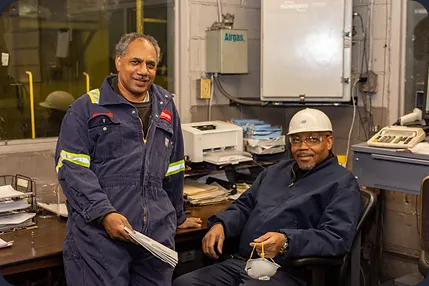What type of environment is depicted in the image?
Deliver a detailed and extensive answer to the question.

The caption describes the backdrop featuring industrial equipment and papers scattered across a desk, conveying a busy yet organized setting typical of a manufacturing or warehouse environment, which suggests that the environment depicted in the image is industrial or warehouse.